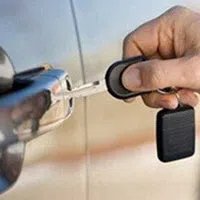Thoroughly describe what you see in the image.

The image depicts a close-up view of a hand inserting a key into a car door lock. The focus is on the metallic lock and the key, emphasizing the act of unlocking. This visual highlights the essential role of locksmith services, particularly in scenarios where individuals may find themselves locked out of their vehicles. It reinforces the message that Baltimore Locksmith Store in Houston, TX, offers reliable 24/7 locksmith assistance to address emergencies like lockouts and other locksmith needs. The professional service ensures that help is readily available whenever necessary, providing peace of mind for car owners.